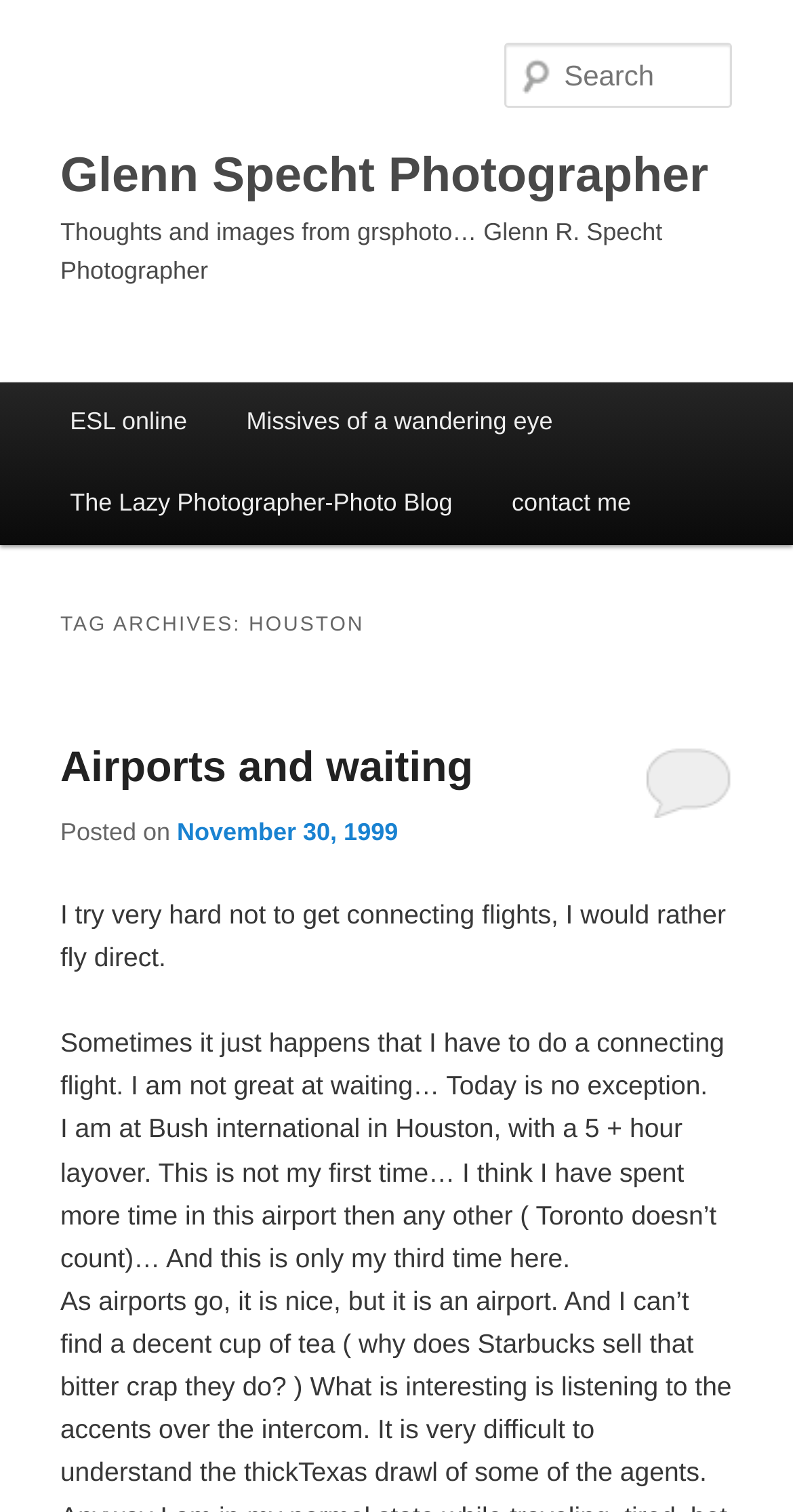Provide a thorough description of the webpage you see.

The webpage is a personal blog or photography website by Glenn Specht, with a focus on Houston. At the top, there are two "Skip to" links, allowing users to navigate to primary or secondary content. Below these links, the website's title "Glenn Specht Photographer" is displayed prominently, with a link to the same title.

On the top-right side, there is a search box with a placeholder text "Search Search". Below the title, there is a heading that reads "Thoughts and images from grsphoto… Glenn R. Specht Photographer", which suggests that the website is a personal blog or journal.

The main menu is located on the left side, with links to "ESL online", "Missives of a wandering eye", "The Lazy Photographer-Photo Blog", and "contact me". These links are stacked vertically, with "ESL online" at the top and "contact me" at the bottom.

The main content of the webpage is a blog post titled "Airports and waiting", which is located below the main menu. The post has a heading "TAG ARCHIVES: HOUSTON" above it, indicating that it is related to Houston. The post itself is a personal reflection on waiting at airports, specifically at Bush International in Houston. The text is divided into four paragraphs, with a link to the post title "Airports and waiting" at the top. There is also a link to the date "November 30, 1999" and a time stamp. The post is written in a conversational tone, with the author sharing their thoughts on waiting at airports and their experiences at Bush International.